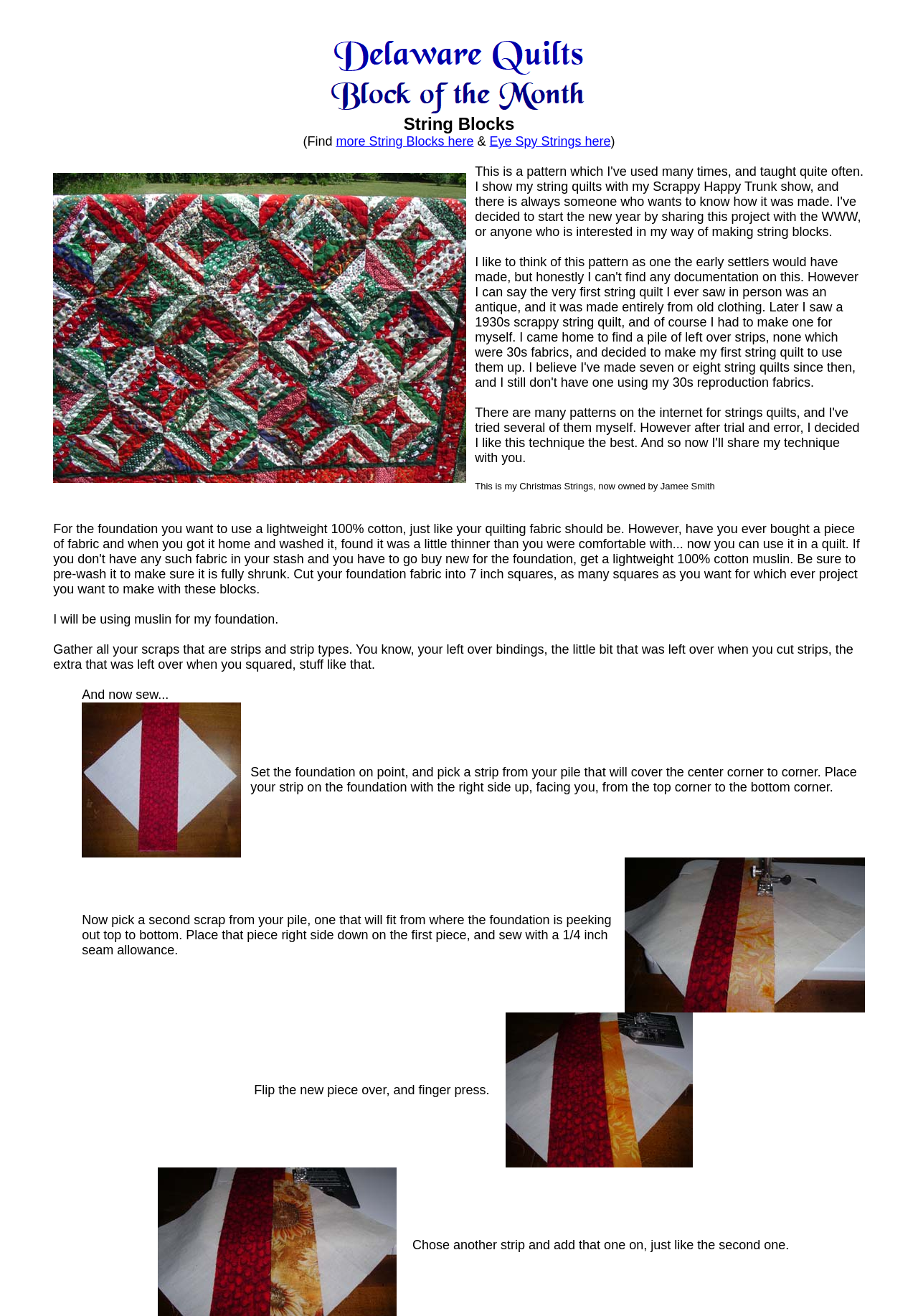Use a single word or phrase to respond to the question:
What is the purpose of the foundation in making string blocks?

To set the block on point